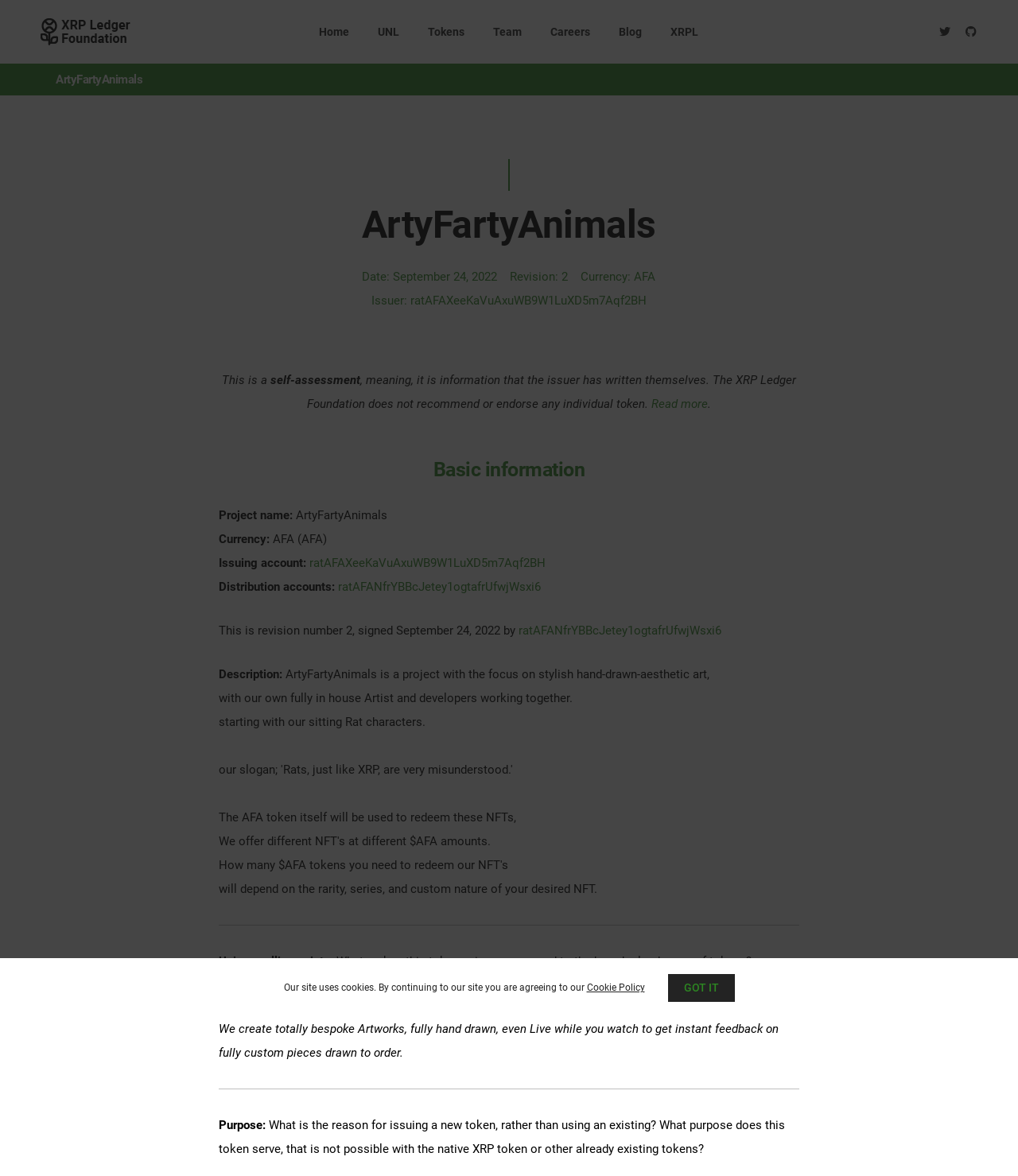Find the coordinates for the bounding box of the element with this description: "ratAFAXeeKaVuAxuWB9W1LuXD5m7Aqf2BH".

[0.304, 0.472, 0.536, 0.485]